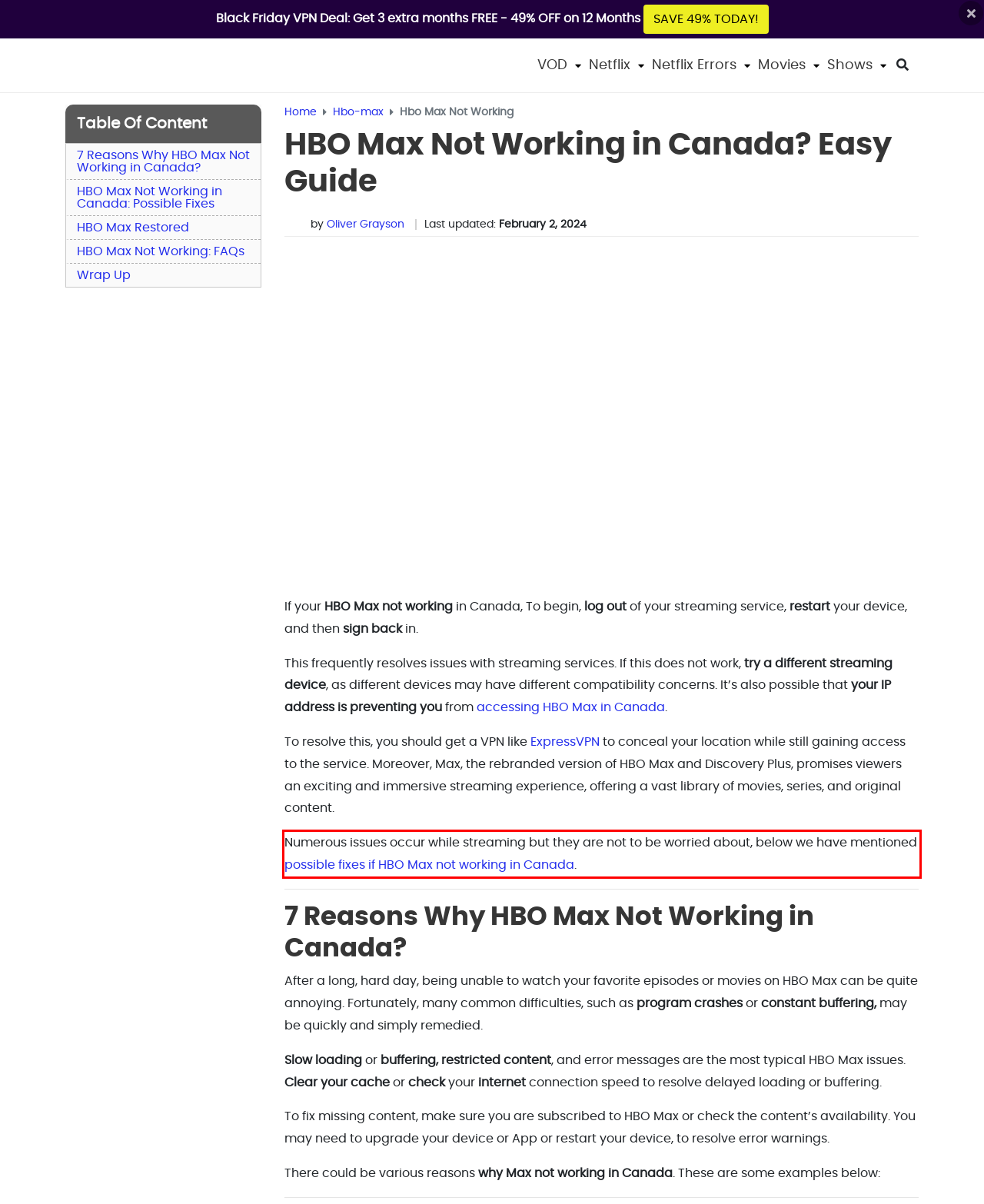Review the webpage screenshot provided, and perform OCR to extract the text from the red bounding box.

Numerous issues occur while streaming but they are not to be worried about, below we have mentioned possible fixes if HBO Max not working in Canada.